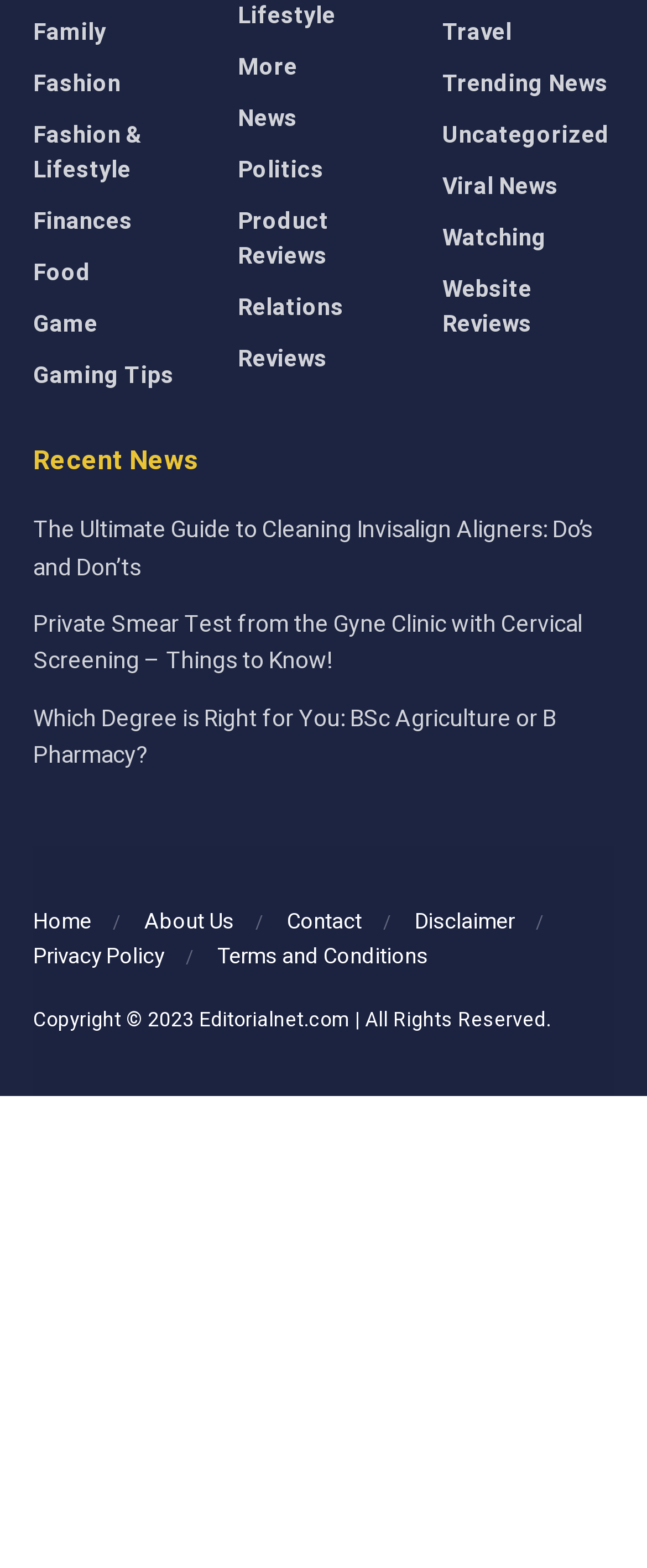What is the title of the first news article?
Provide an in-depth and detailed explanation in response to the question.

The first news article on the webpage has a title that reads 'The Ultimate Guide to Cleaning Invisalign Aligners: Do’s and Don’ts'. This suggests that the article provides information and tips on how to properly clean Invisalign aligners.